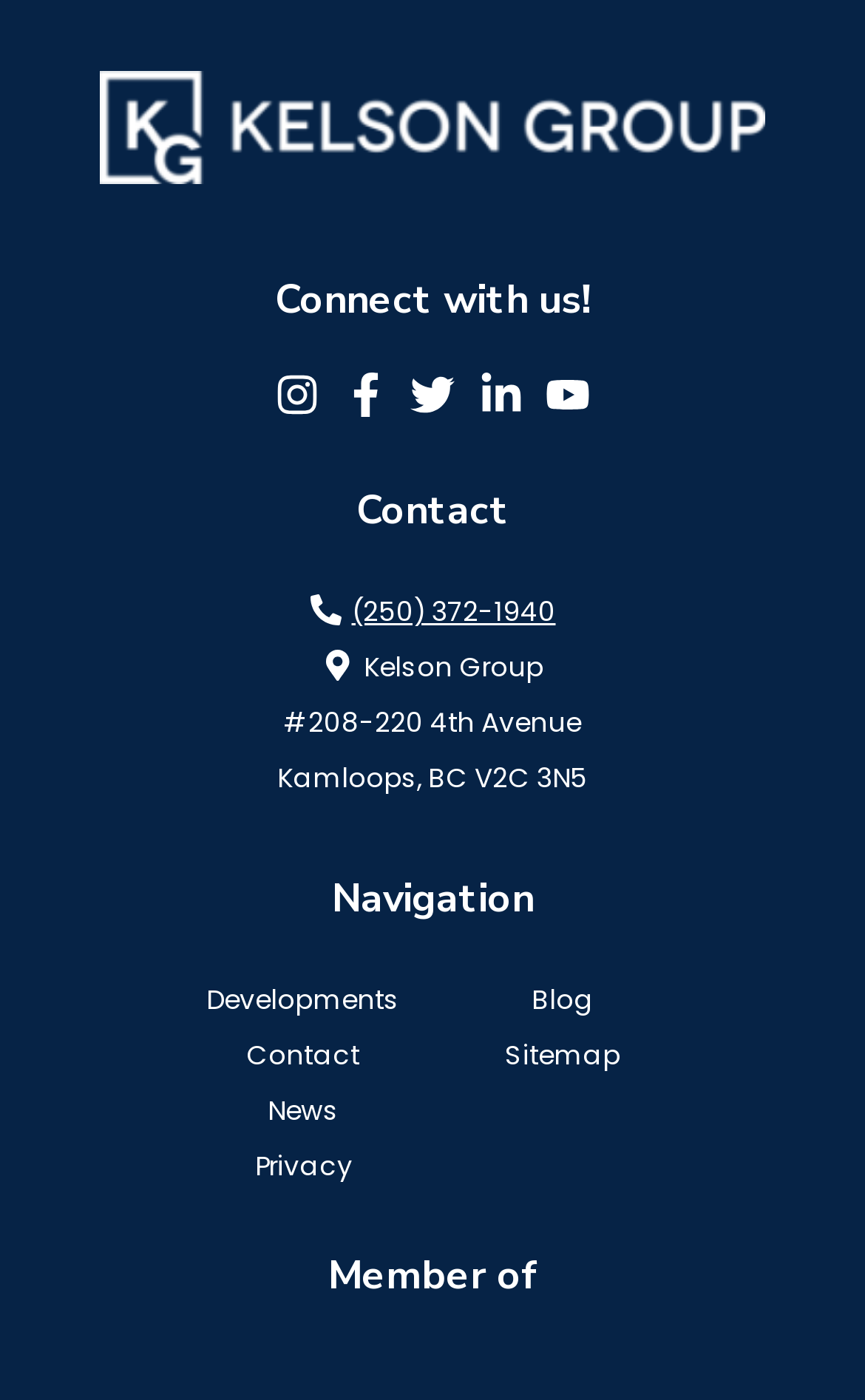Please locate the clickable area by providing the bounding box coordinates to follow this instruction: "Read company news".

[0.238, 0.773, 0.462, 0.813]